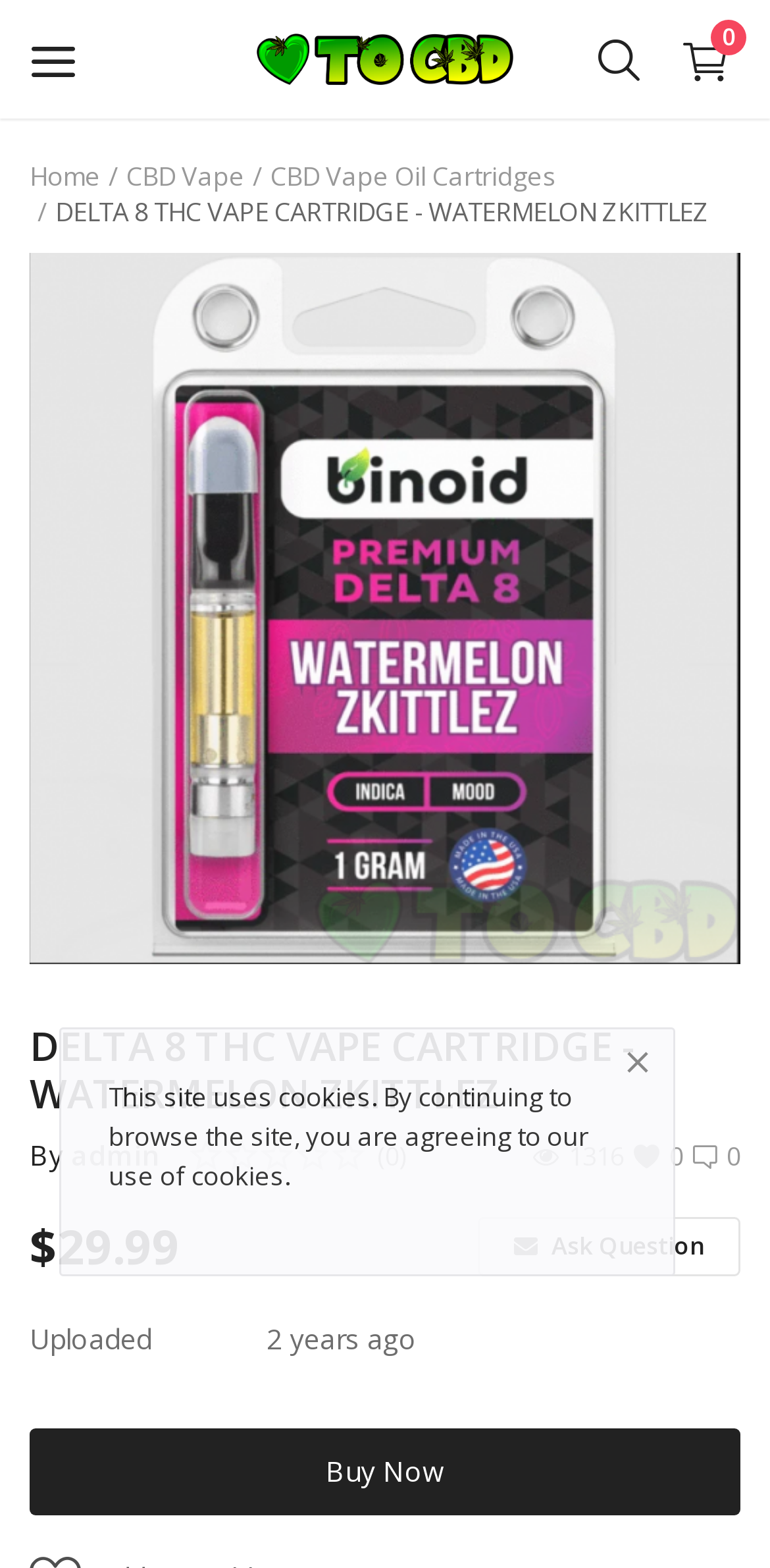Locate the bounding box of the UI element with the following description: "CBD Vape".

[0.164, 0.101, 0.318, 0.123]